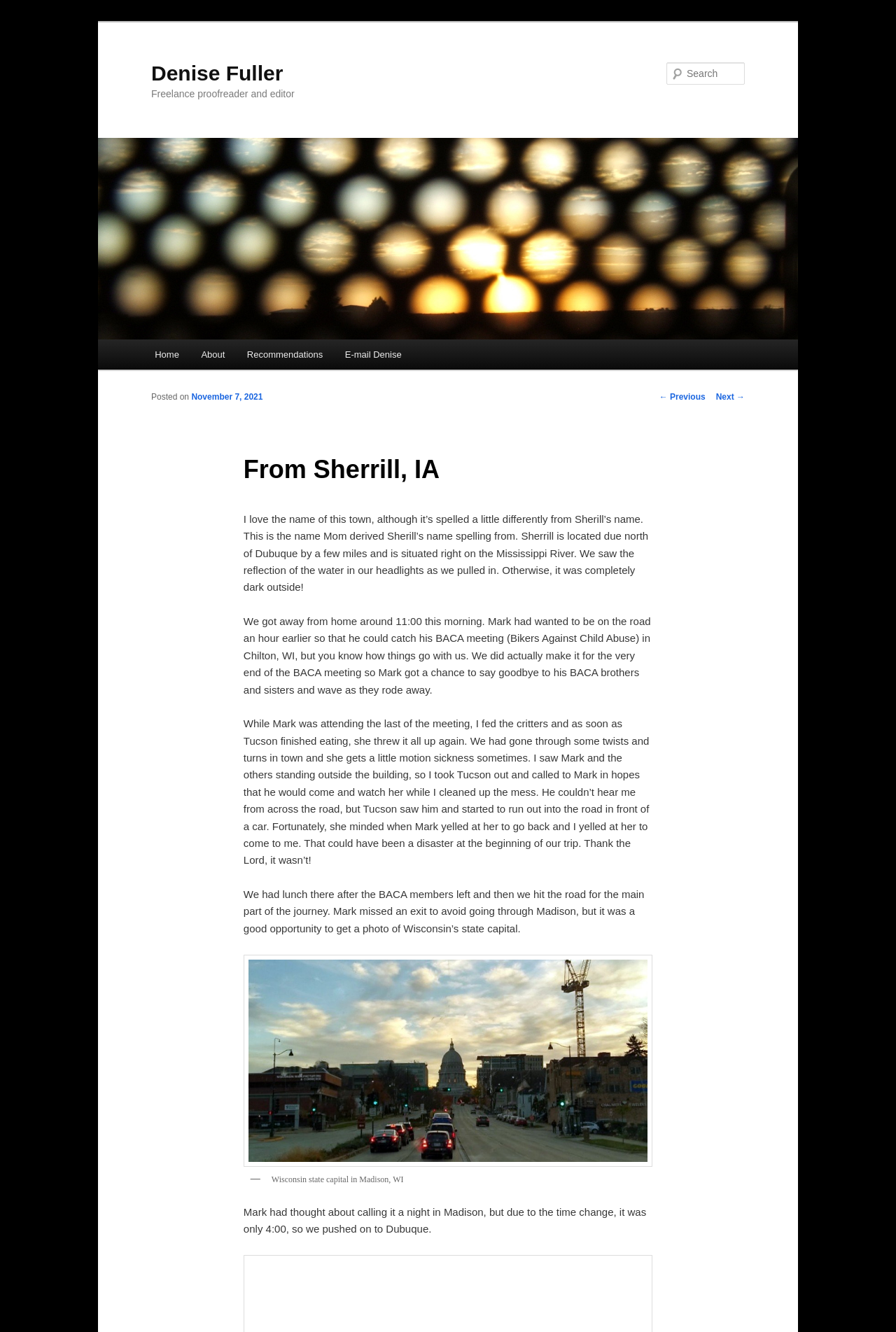Give a one-word or one-phrase response to the question:
What is the profession of the author?

Freelance proofreader and editor